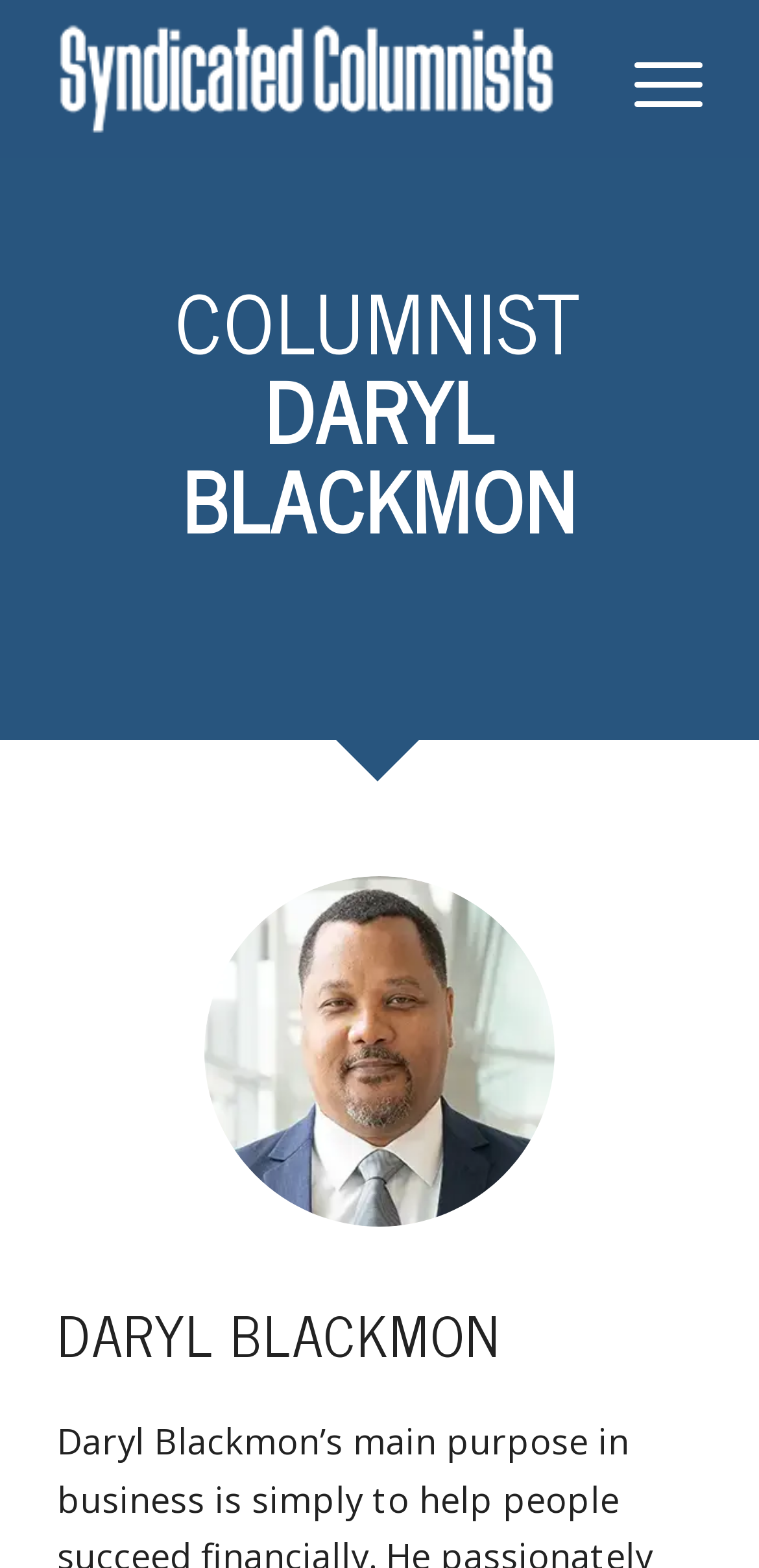Answer this question using a single word or a brief phrase:
What is the color of the background?

White